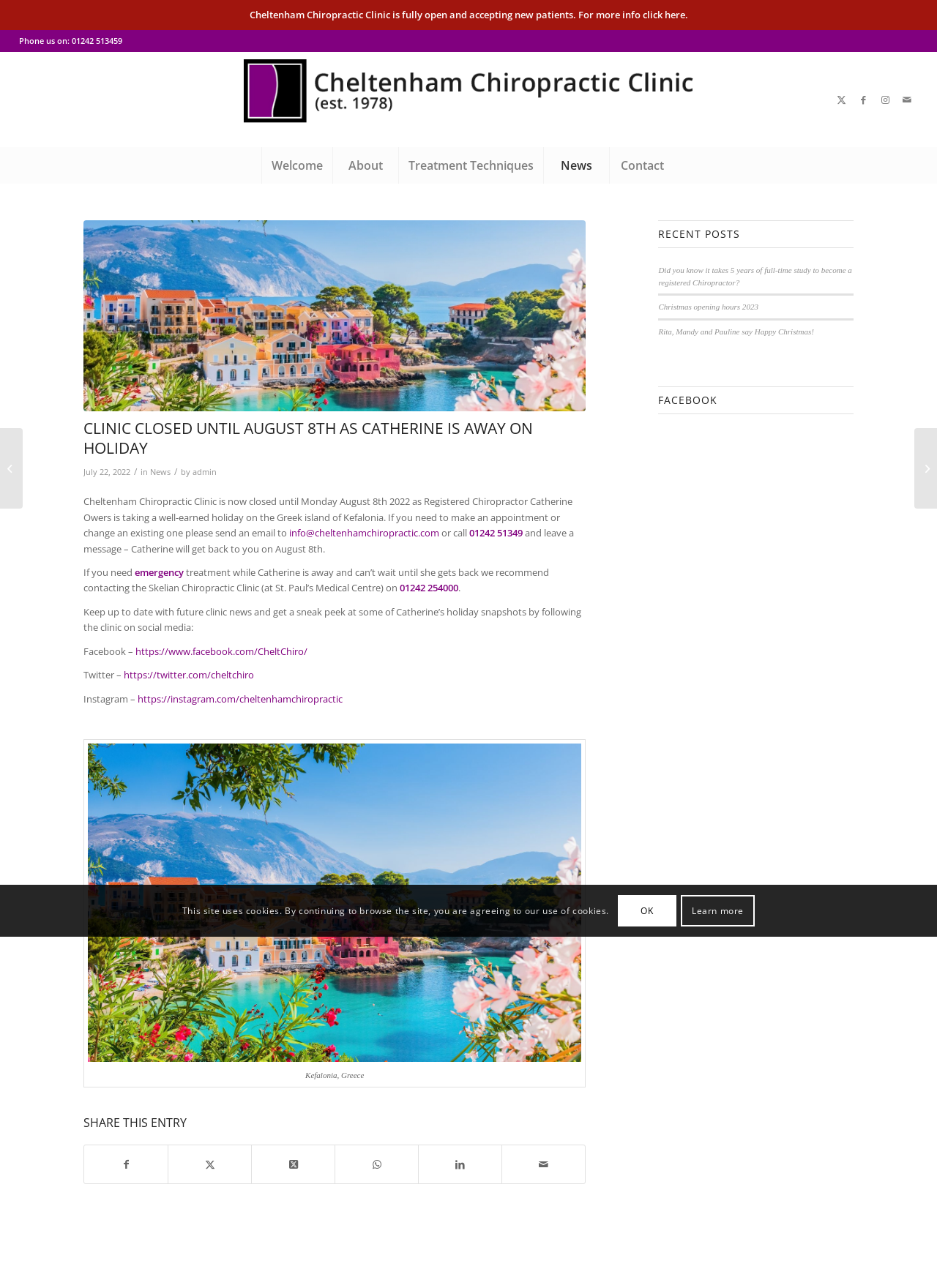Identify the bounding box coordinates of the clickable region necessary to fulfill the following instruction: "Click the link to Twitter". The bounding box coordinates should be four float numbers between 0 and 1, i.e., [left, top, right, bottom].

[0.886, 0.069, 0.91, 0.086]